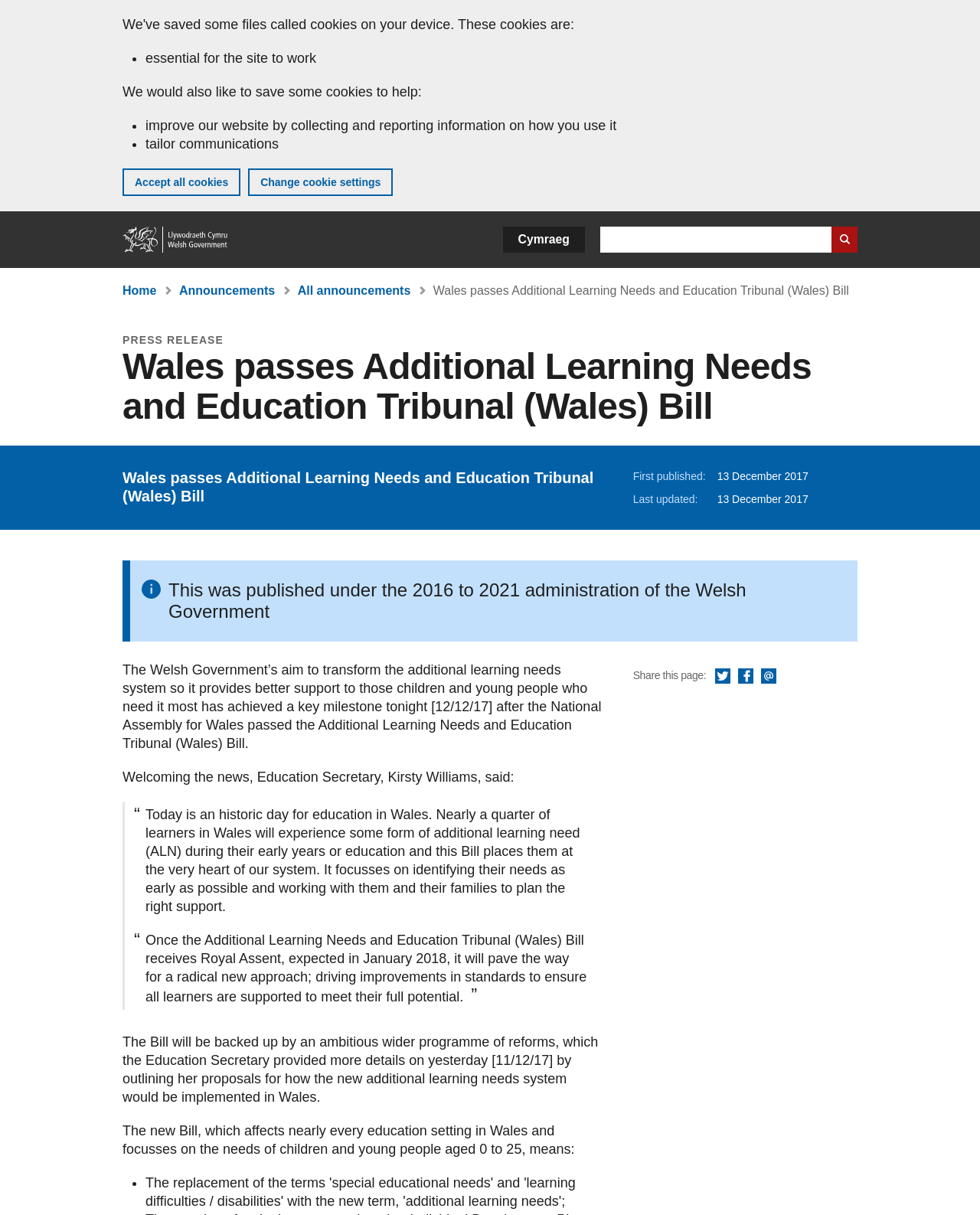Highlight the bounding box coordinates of the region I should click on to meet the following instruction: "Click Cymraeg".

[0.513, 0.187, 0.597, 0.208]